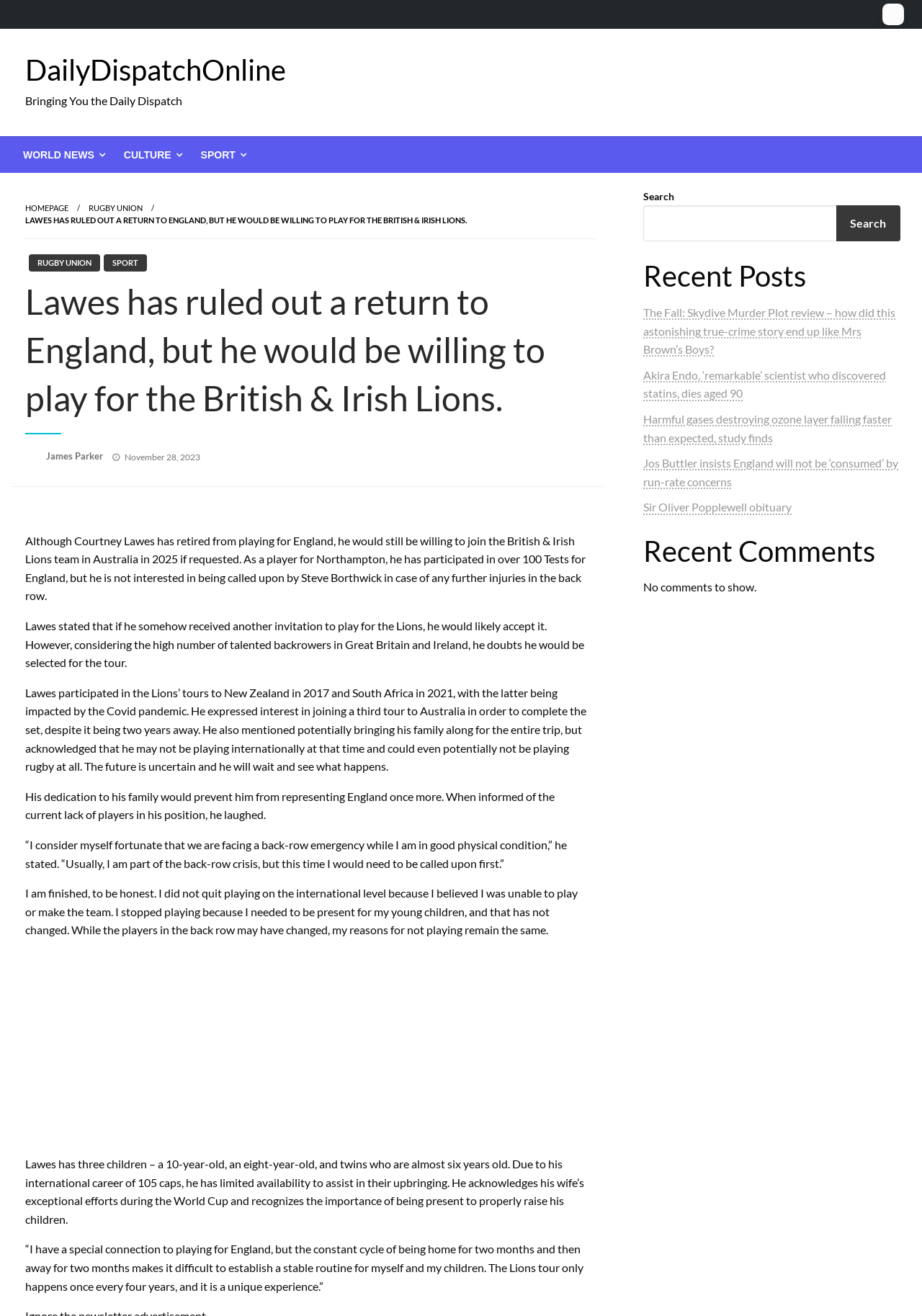Please look at the image and answer the question with a detailed explanation: How many years does the Lions tour happen once in?

The article states that the Lions tour only happens once every four years, and Courtney Lawes is interested in joining a third tour to Australia in order to complete the set.